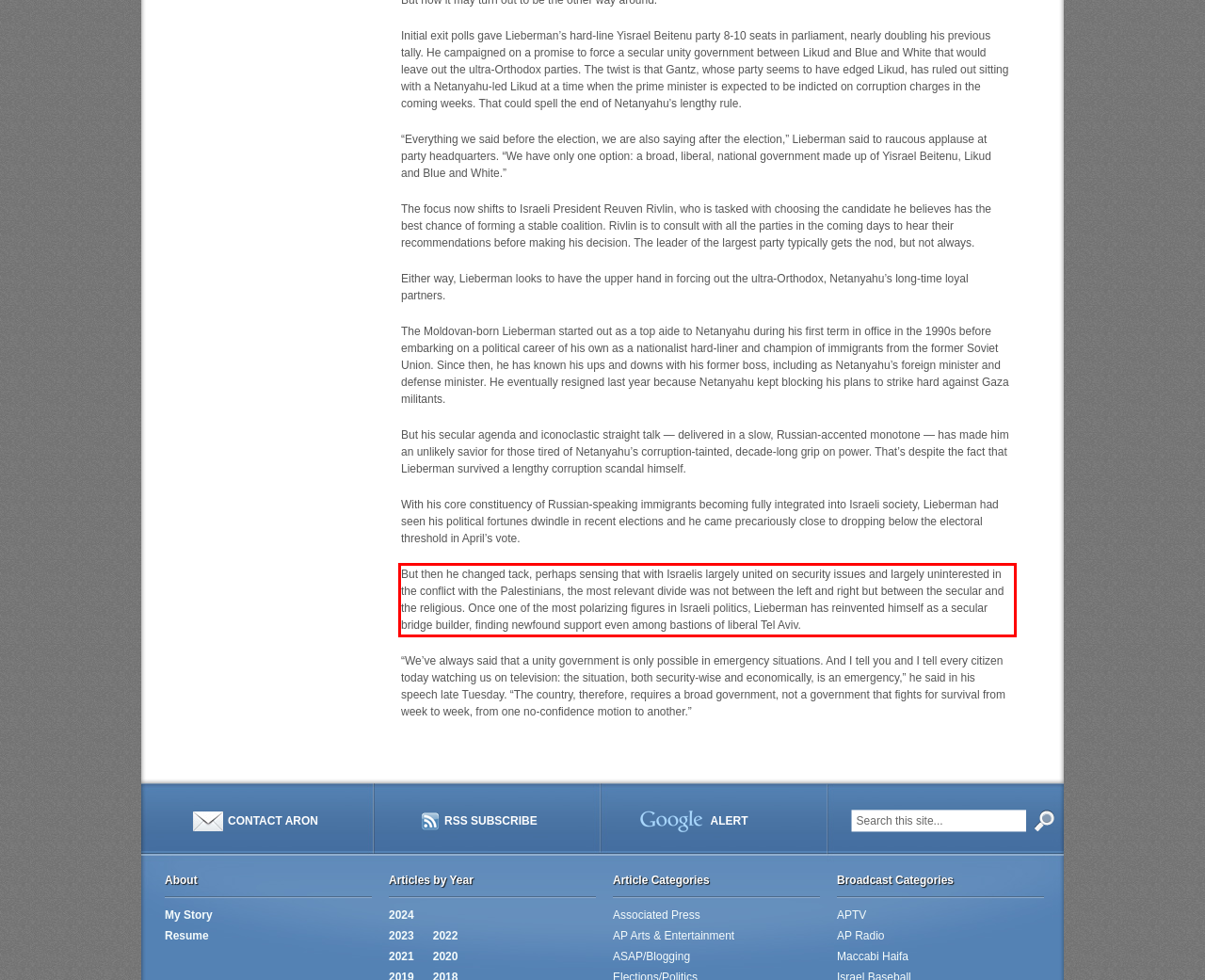Within the provided webpage screenshot, find the red rectangle bounding box and perform OCR to obtain the text content.

But then he changed tack, perhaps sensing that with Israelis largely united on security issues and largely uninterested in the conflict with the Palestinians, the most relevant divide was not between the left and right but between the secular and the religious. Once one of the most polarizing figures in Israeli politics, Lieberman has reinvented himself as a secular bridge builder, finding newfound support even among bastions of liberal Tel Aviv.